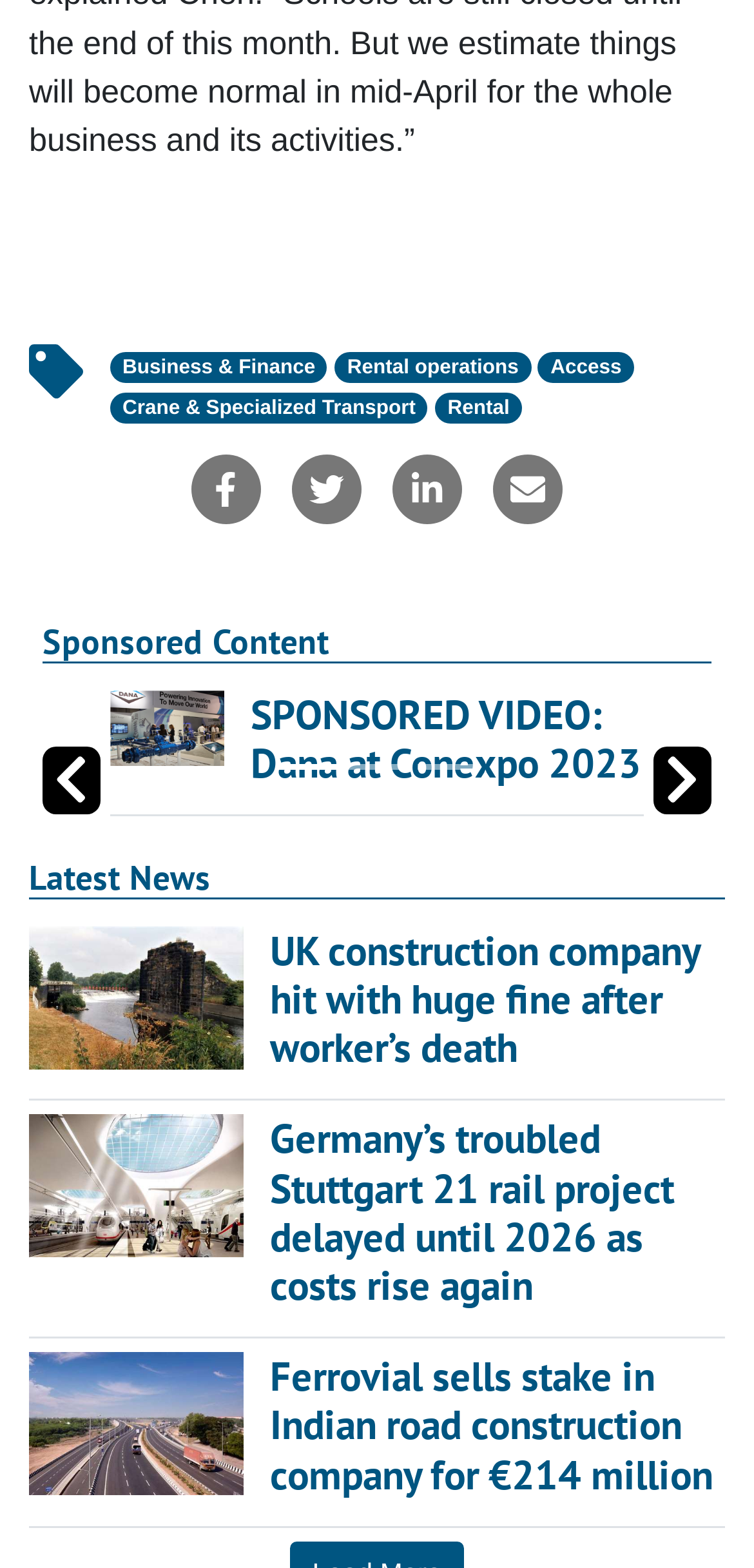Using a single word or phrase, answer the following question: 
How many social media sharing options are available?

4